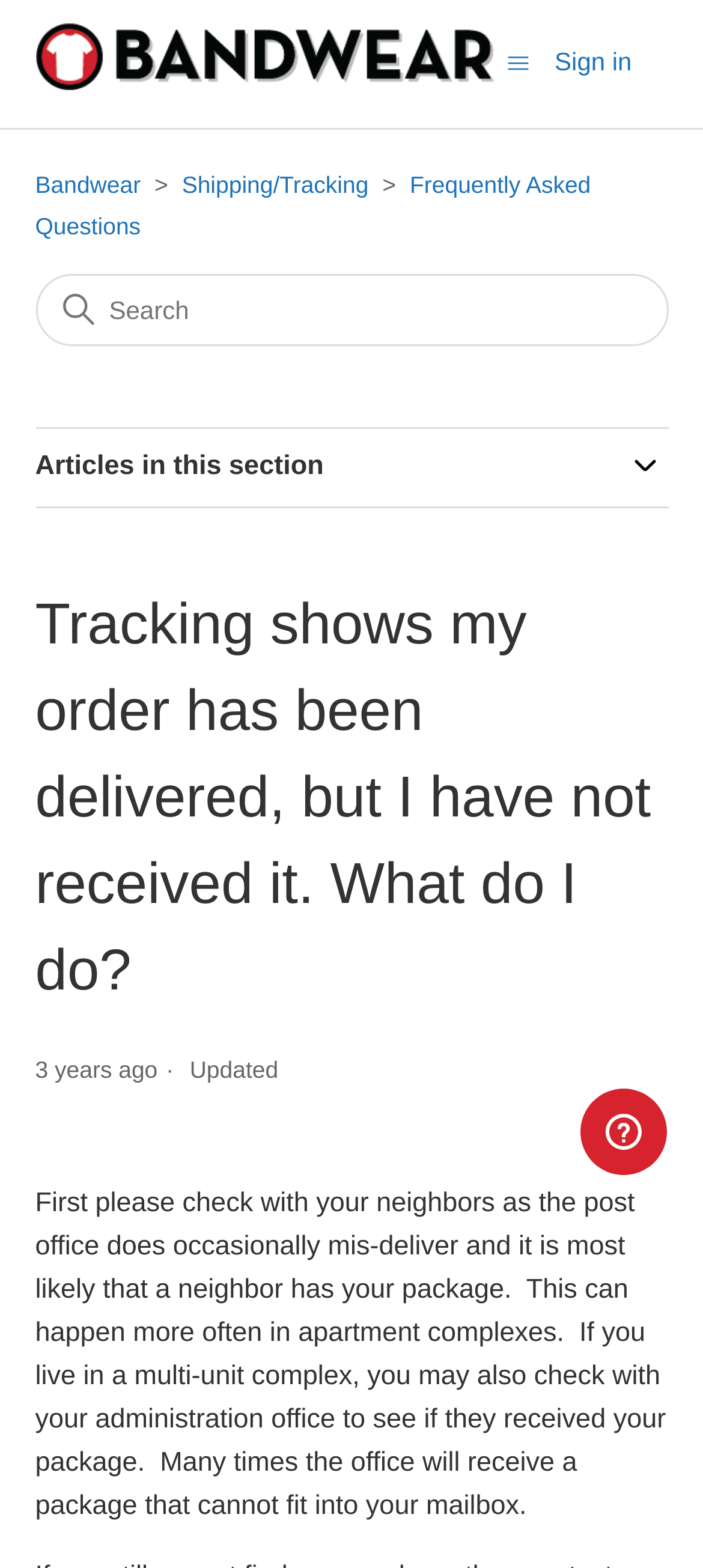What type of complex may have an administration office to check for packages?
Please give a detailed answer to the question using the information shown in the image.

The webpage suggests that if you live in a multi-unit complex, you may want to check with the administration office to see if they received your package, as they may hold packages that cannot fit into your mailbox.